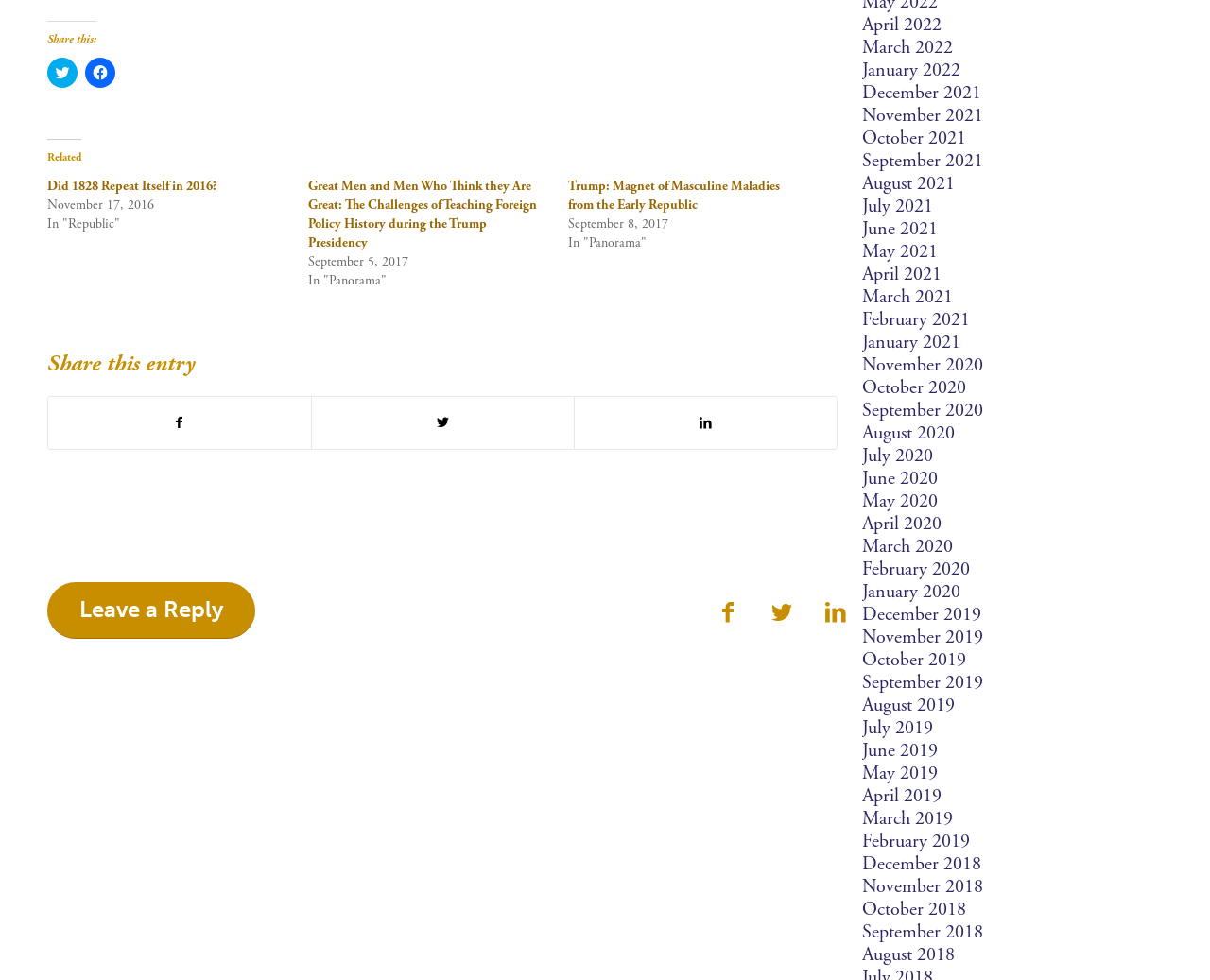Using the provided description: "Turks and Caicos Islands", find the bounding box coordinates of the corresponding UI element. The output should be four float numbers between 0 and 1, in the format [left, top, right, bottom].

None